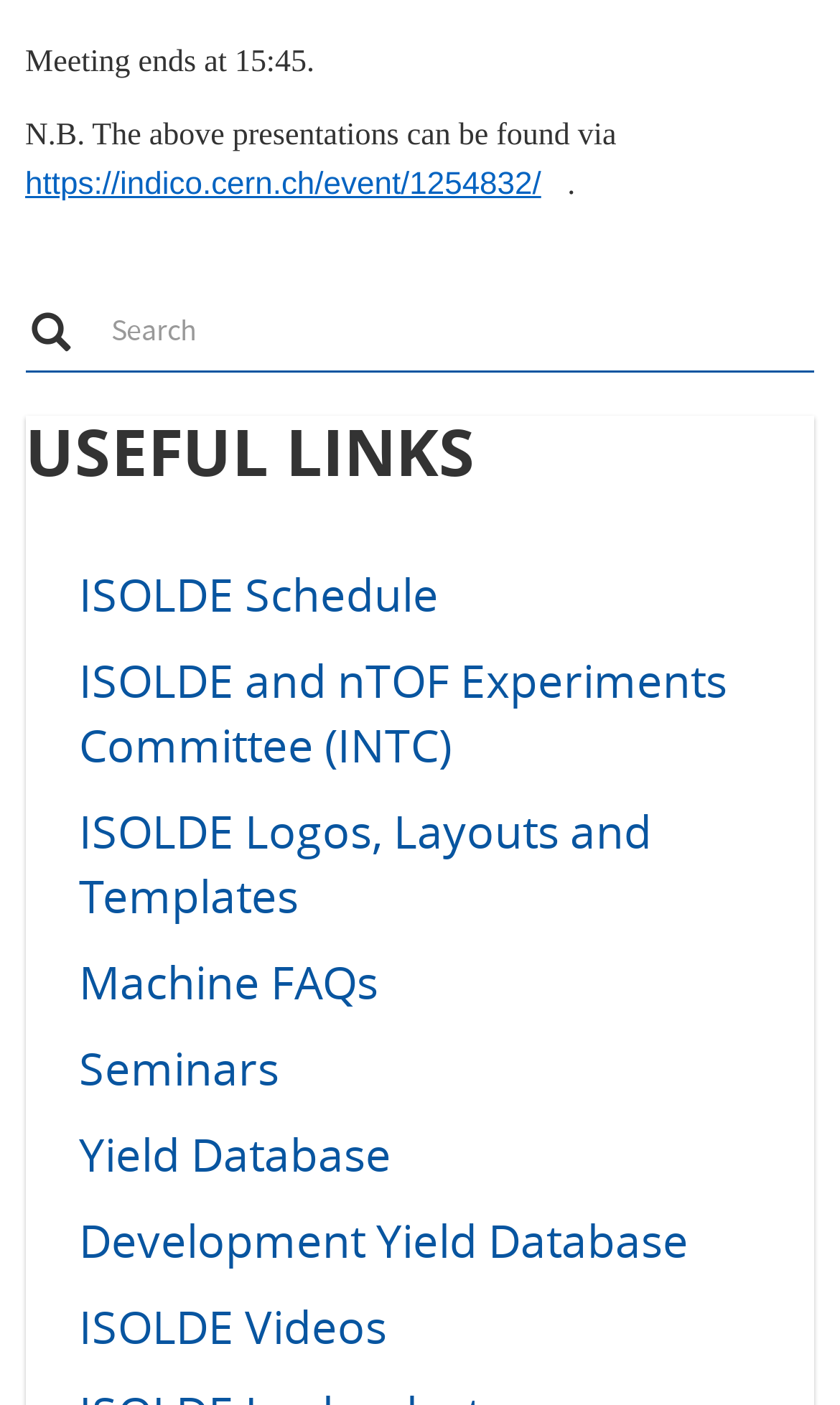Locate the bounding box coordinates of the area where you should click to accomplish the instruction: "Check the ISOLDE Videos".

[0.094, 0.922, 0.906, 0.968]